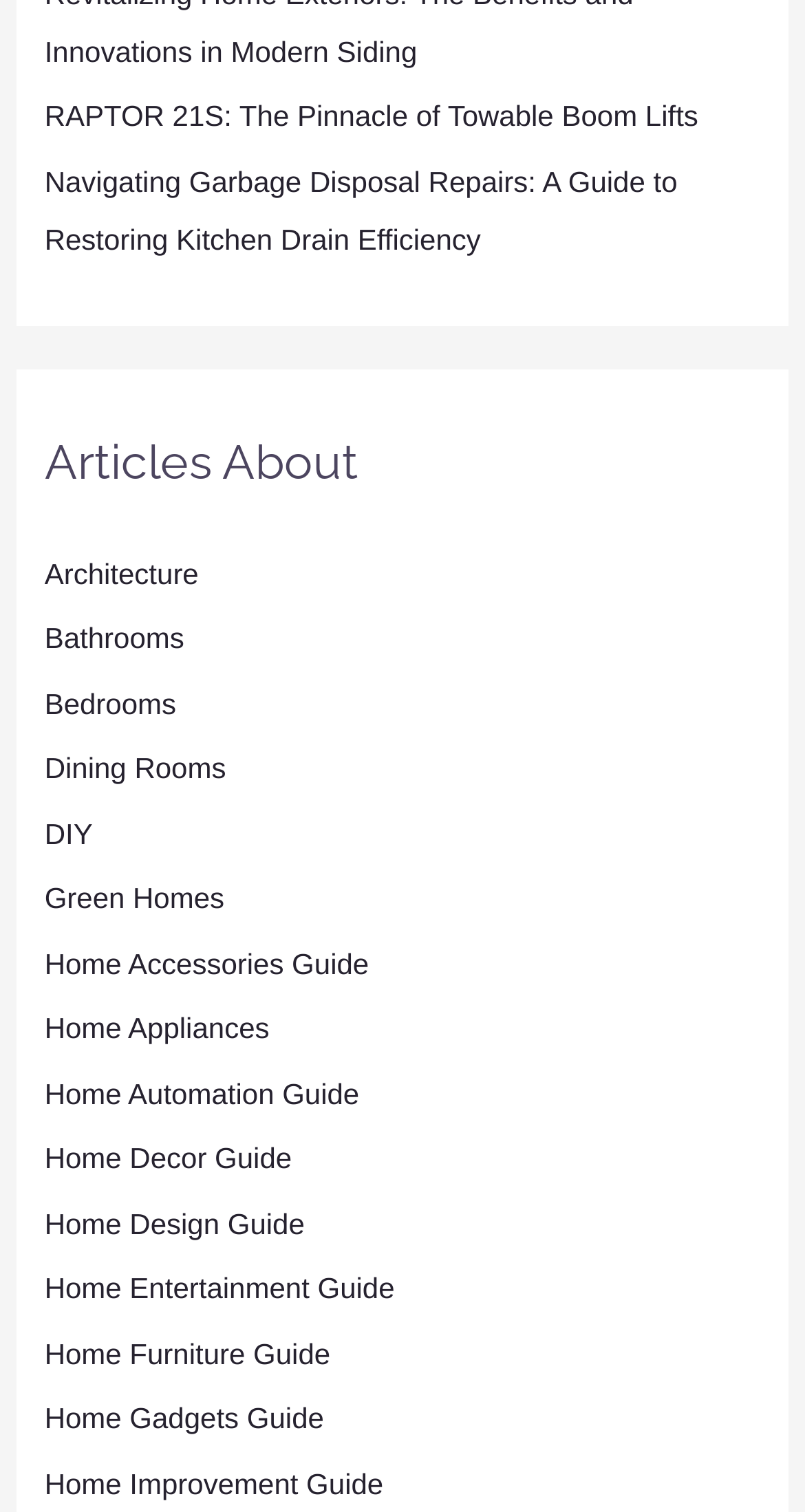Provide the bounding box coordinates of the HTML element this sentence describes: "Latest".

[0.055, 0.929, 0.153, 0.951]